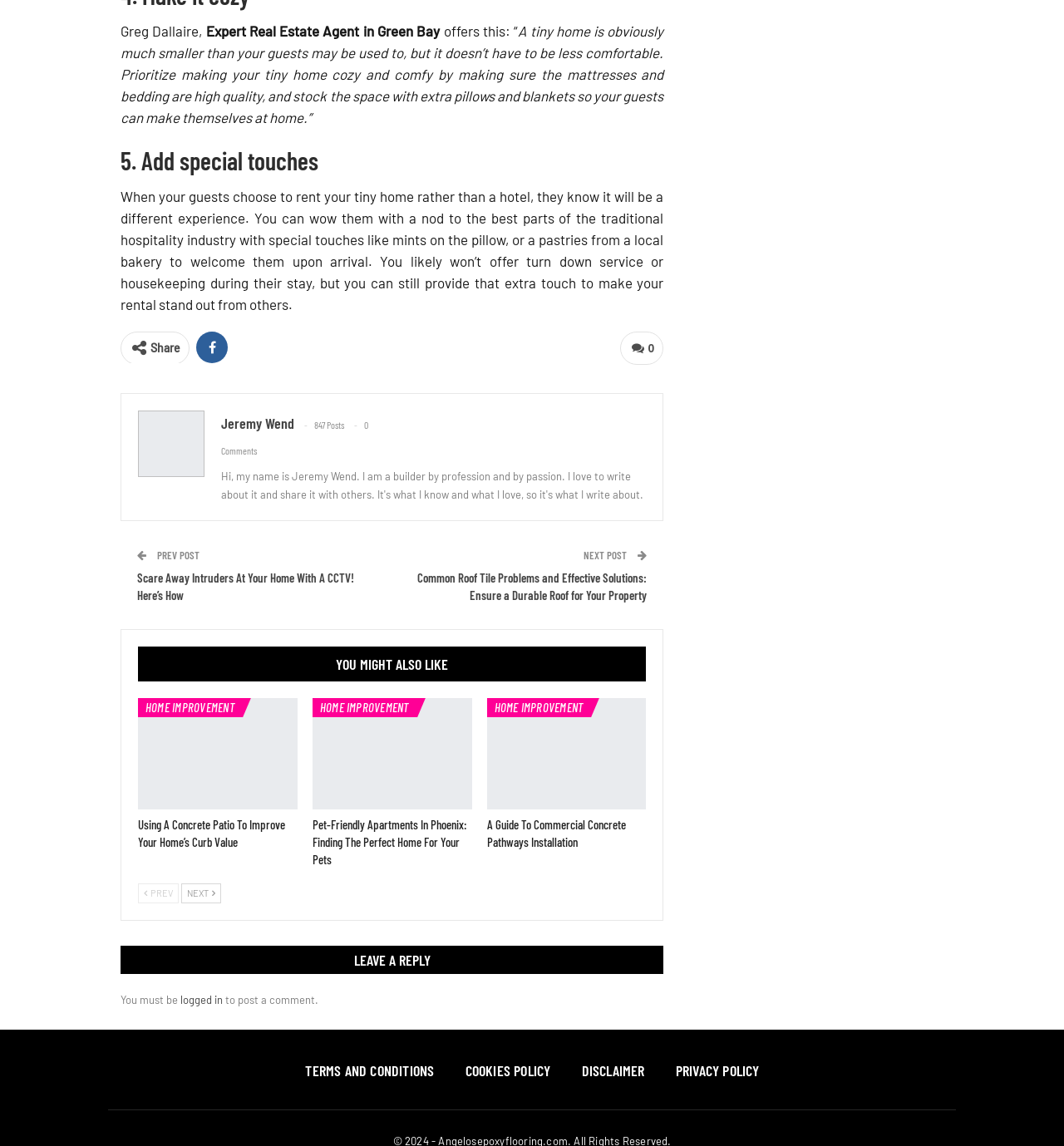What should you do to post a comment?
Please answer the question with as much detail as possible using the screenshot.

The question can be answered by looking at the static text elements at the bottom of the webpage. The text 'You must be logged in to post a comment.' suggests that you need to log in to post a comment.